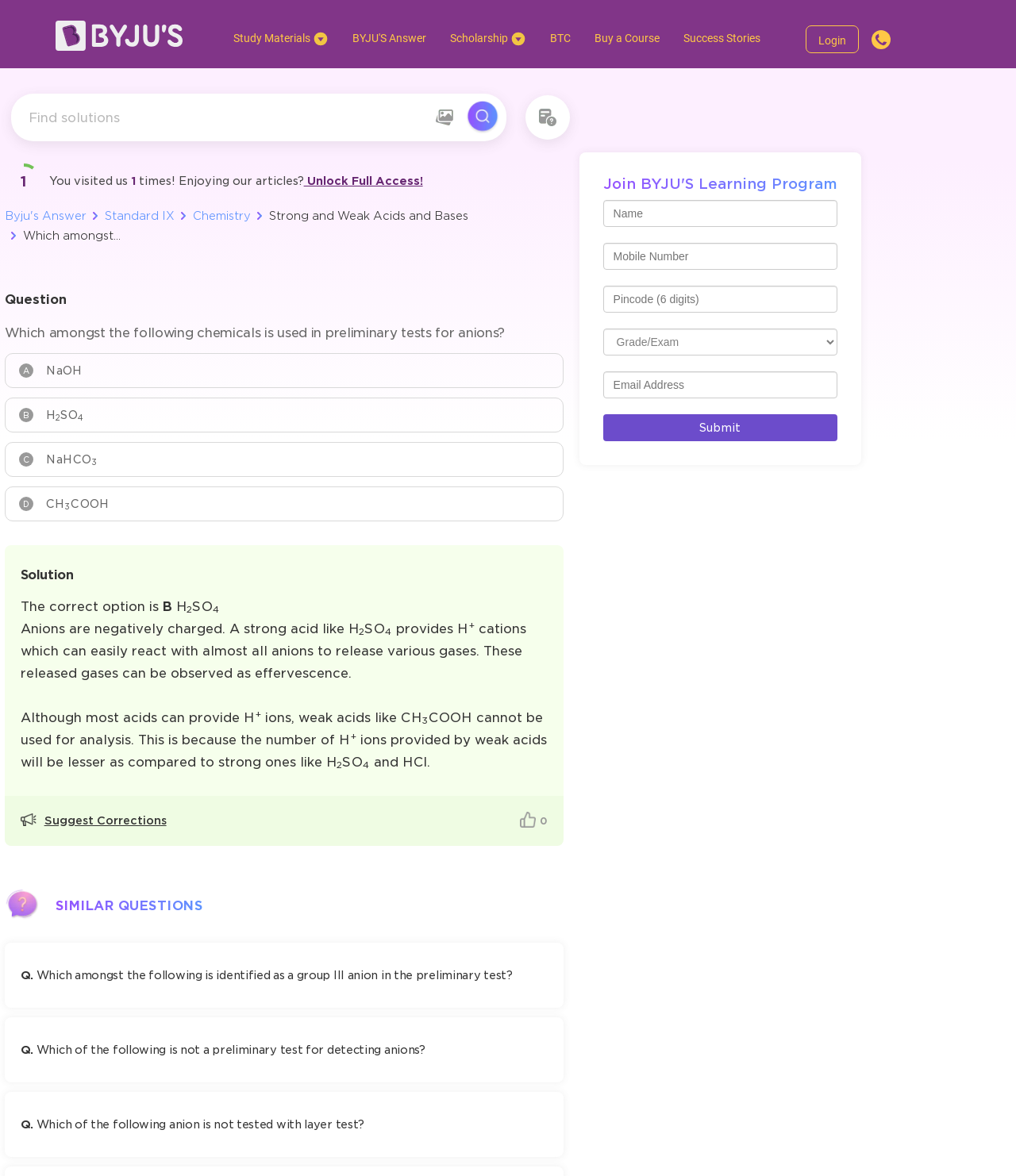Identify the bounding box for the described UI element. Provide the coordinates in (top-left x, top-left y, bottom-right x, bottom-right y) format with values ranging from 0 to 1: Buy a Course

[0.573, 0.013, 0.661, 0.049]